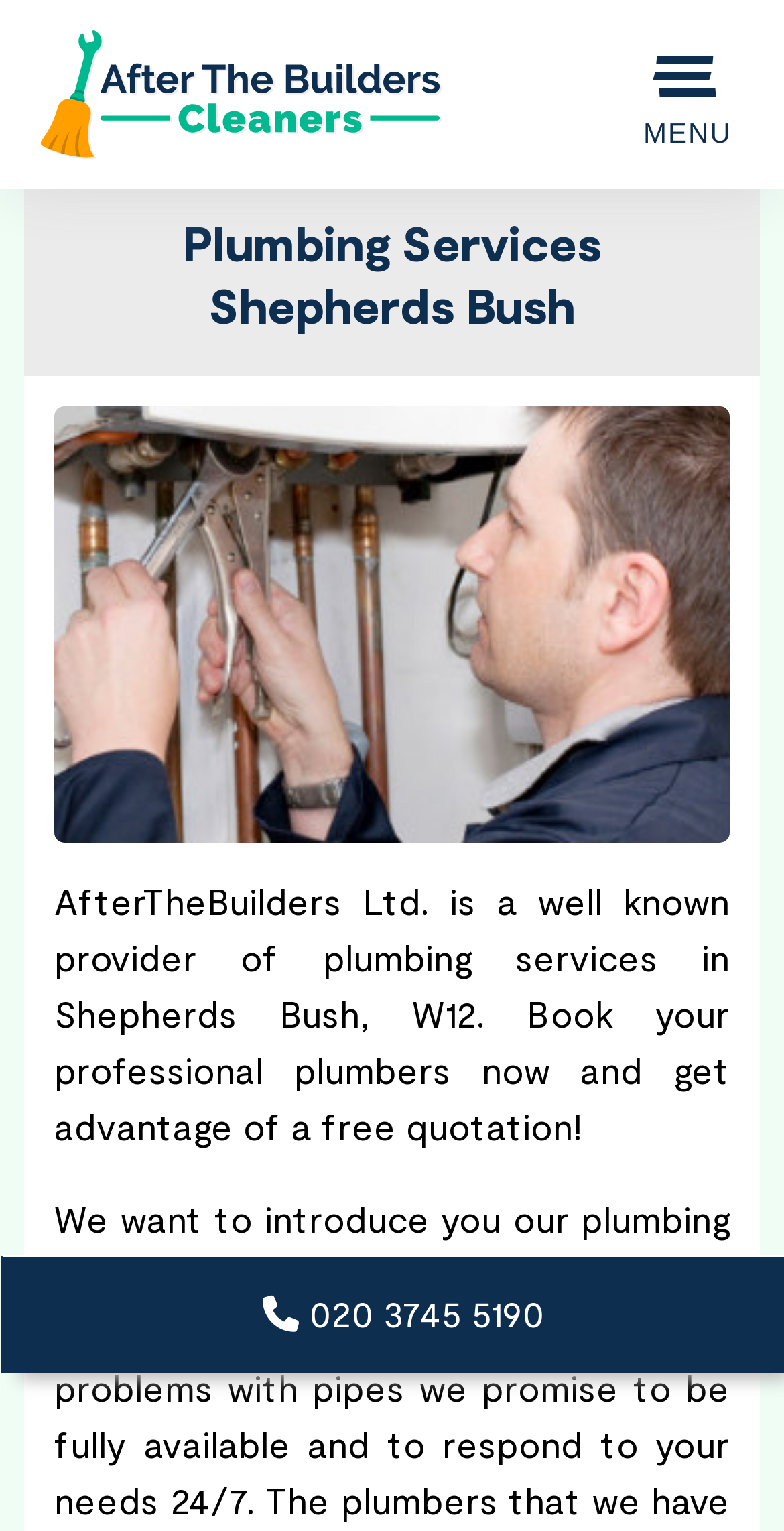Please provide a brief answer to the following inquiry using a single word or phrase:
What is the benefit of booking a plumber?

Get a free quotation